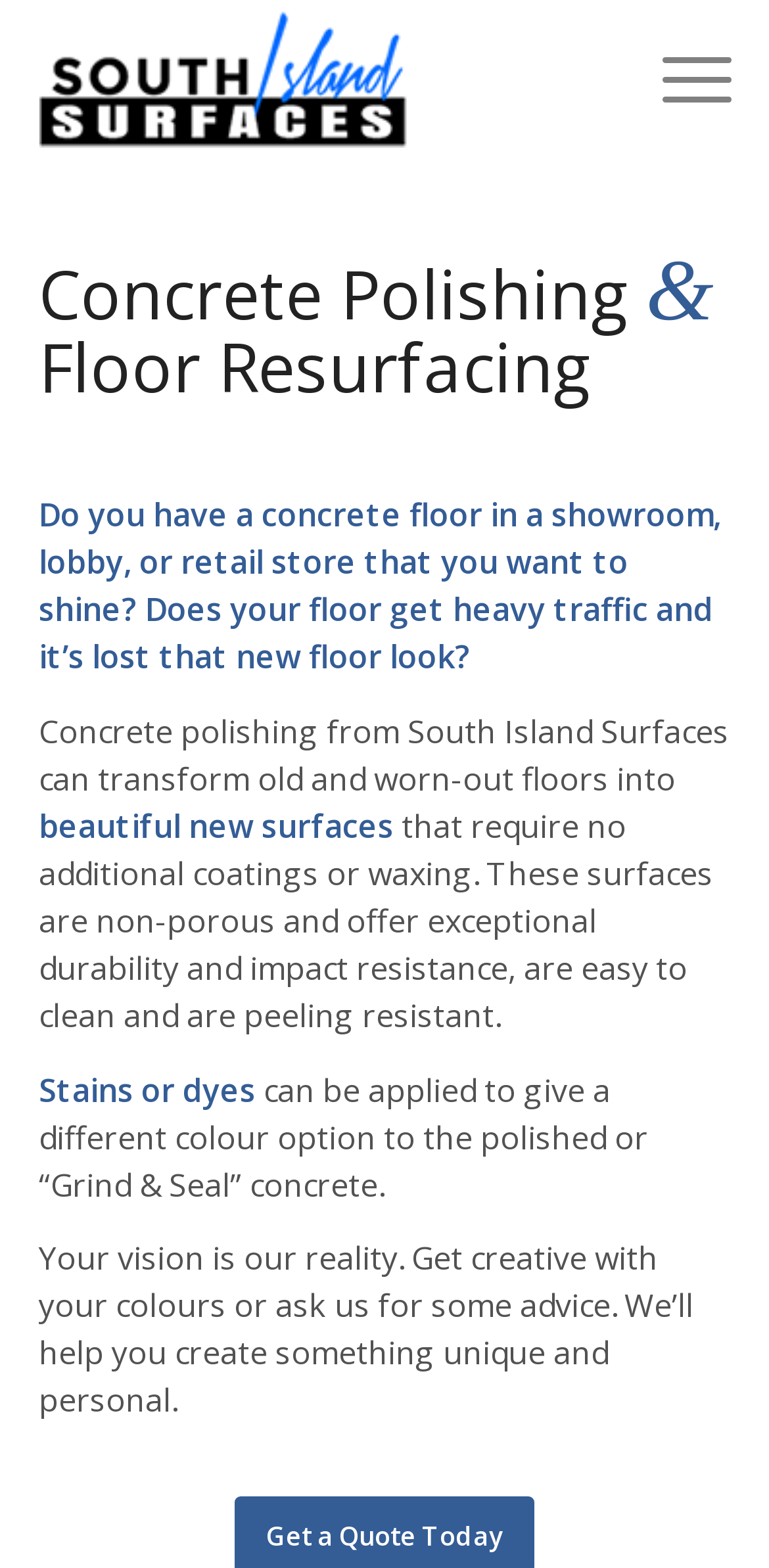Refer to the screenshot and answer the following question in detail:
What is the purpose of concrete polishing?

According to the webpage, concrete polishing can transform old and worn-out floors into beautiful new surfaces that require no additional coatings or waxing, offering exceptional durability and impact resistance.